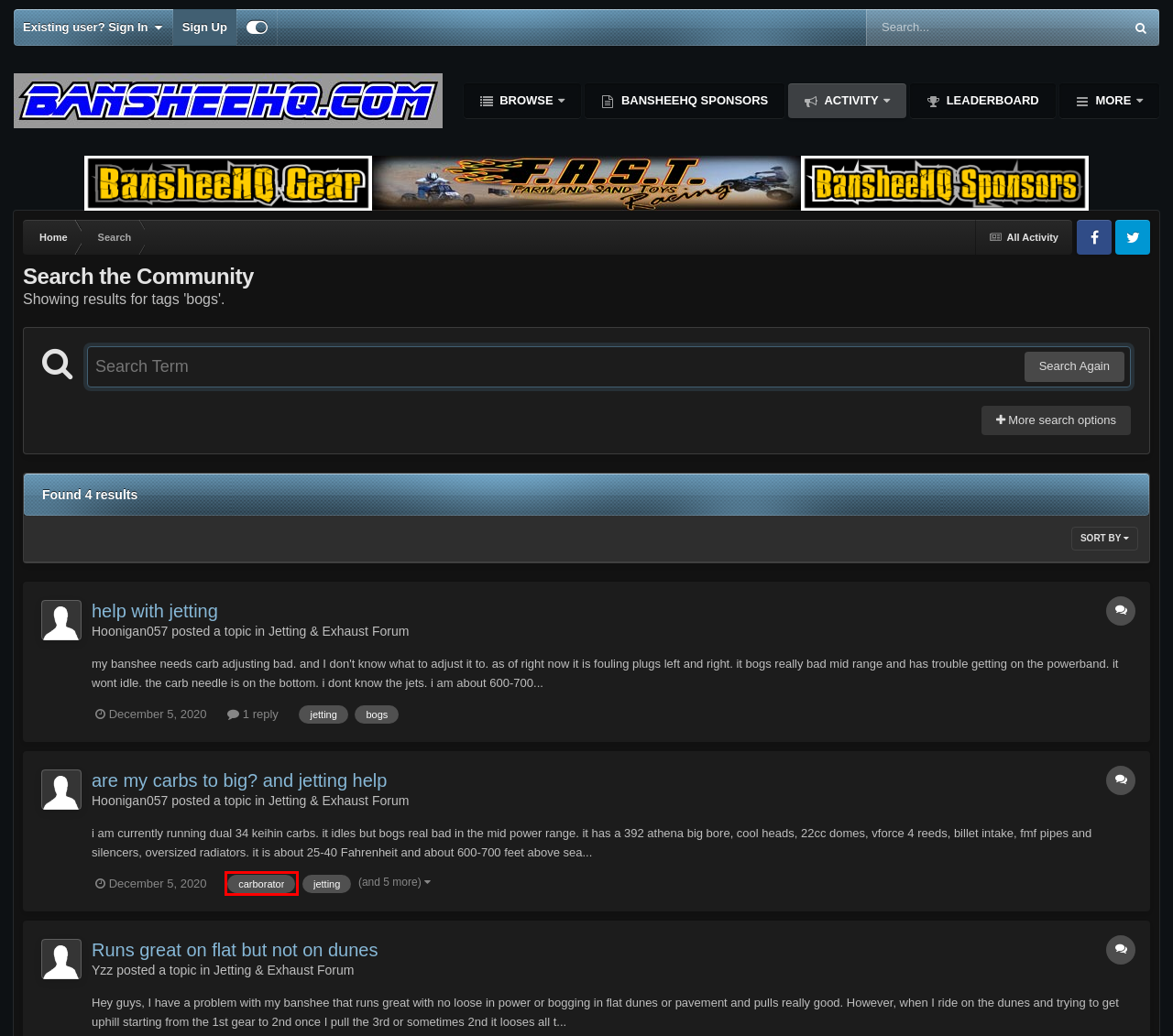You are given a screenshot of a webpage with a red bounding box around an element. Choose the most fitting webpage description for the page that appears after clicking the element within the red bounding box. Here are the candidates:
A. Sign In - Banshee HQ Forums
B. Advanced Search - Banshee HQ Forums
C. Showing results for tags 'jetting'. - Banshee HQ Forums
D. help with jetting - Jetting & Exhaust Forum - Banshee HQ Forums
E. Jetting & Exhaust Forum - Banshee HQ Forums
F. are my carbs to big? and jetting help - Jetting & Exhaust Forum - Banshee HQ Forums
G. Showing results for tags 'carborator'. - Banshee HQ Forums
H. Registration - Banshee HQ Forums

G